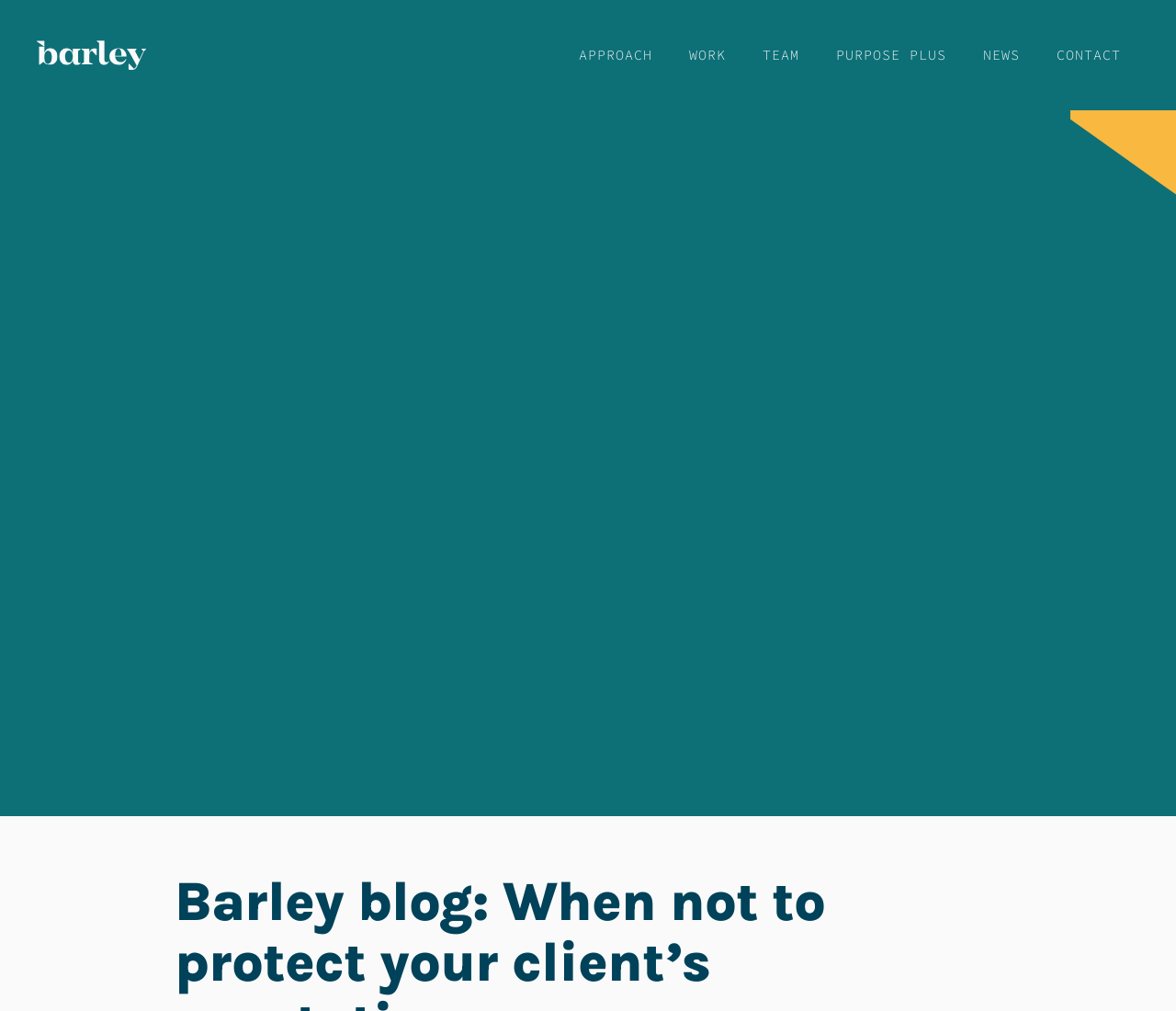Using the given description, provide the bounding box coordinates formatted as (top-left x, top-left y, bottom-right x, bottom-right y), with all values being floating point numbers between 0 and 1. Description: Technology Consulting

None